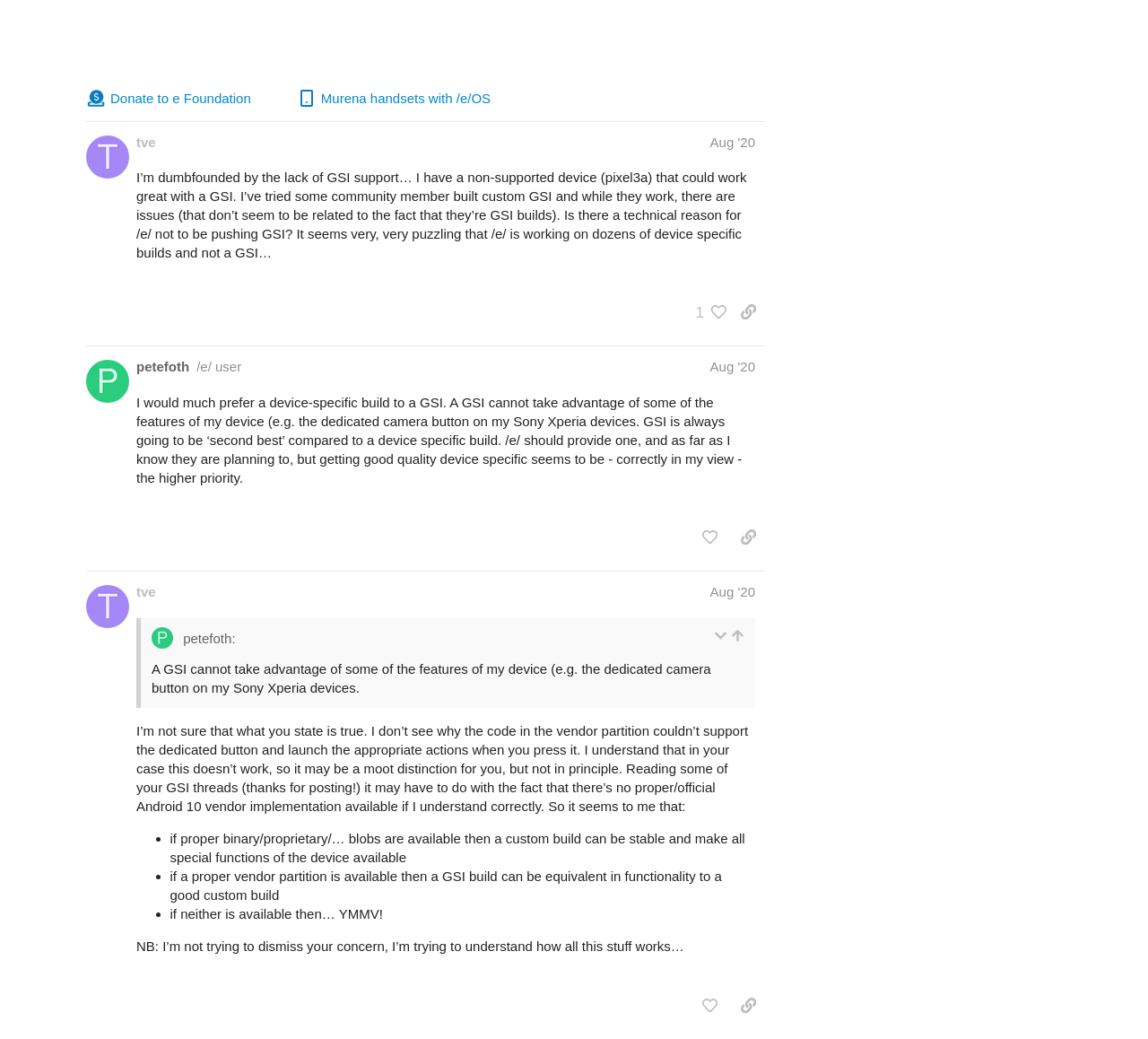Pinpoint the bounding box coordinates of the element that must be clicked to accomplish the following instruction: "Log In". The coordinates should be in the format of four float numbers between 0 and 1, i.e., [left, top, right, bottom].

[0.795, 0.015, 0.853, 0.04]